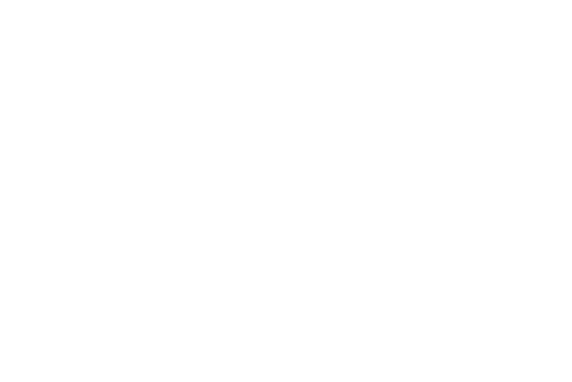When did the collection of historic and modern samples begin?
Kindly offer a detailed explanation using the data available in the image.

The caption states that the image is part of a larger archive, rich with historic and modern samples meticulously gathered since 1996, which indicates that the collection of samples started in 1996.